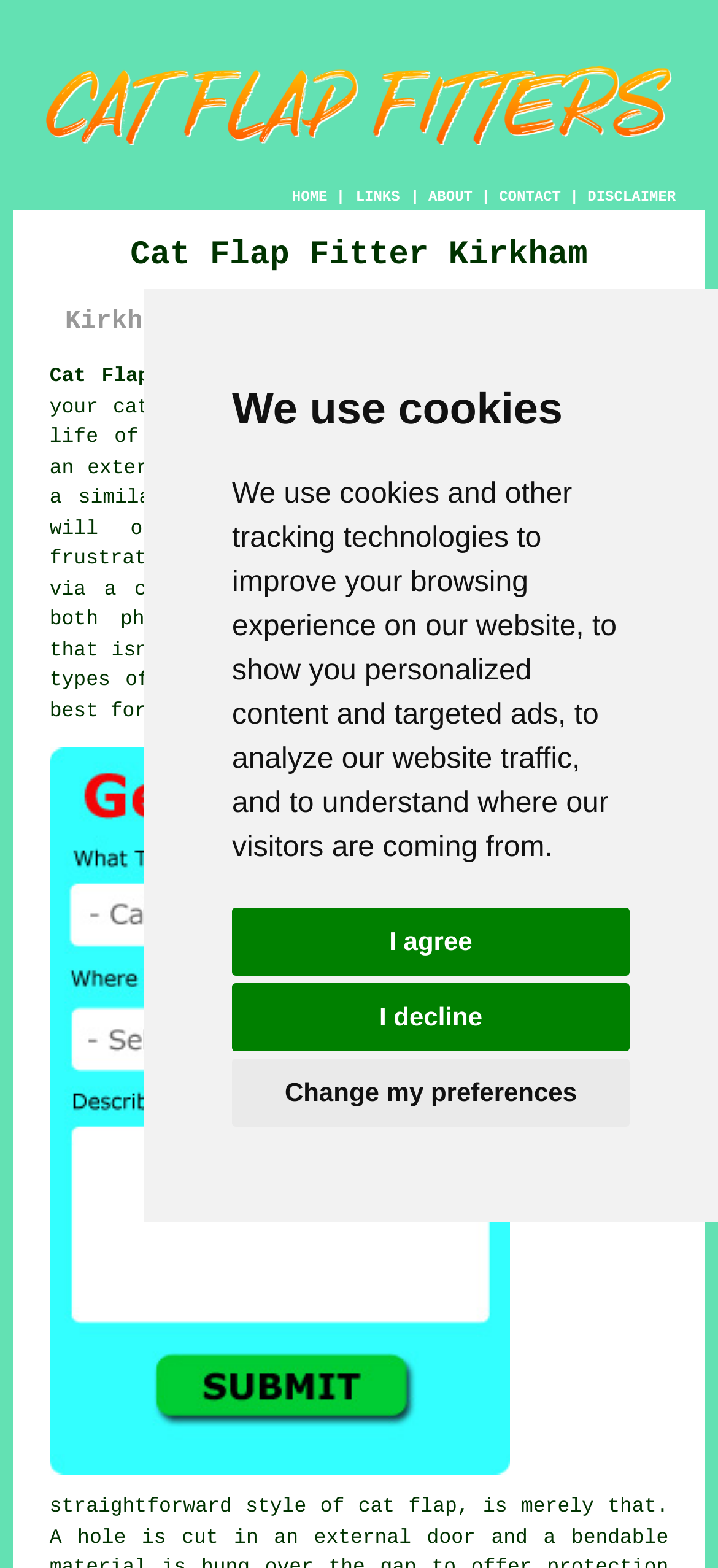Pinpoint the bounding box coordinates of the clickable area needed to execute the instruction: "Click the CONTACT link". The coordinates should be specified as four float numbers between 0 and 1, i.e., [left, top, right, bottom].

[0.695, 0.12, 0.781, 0.131]